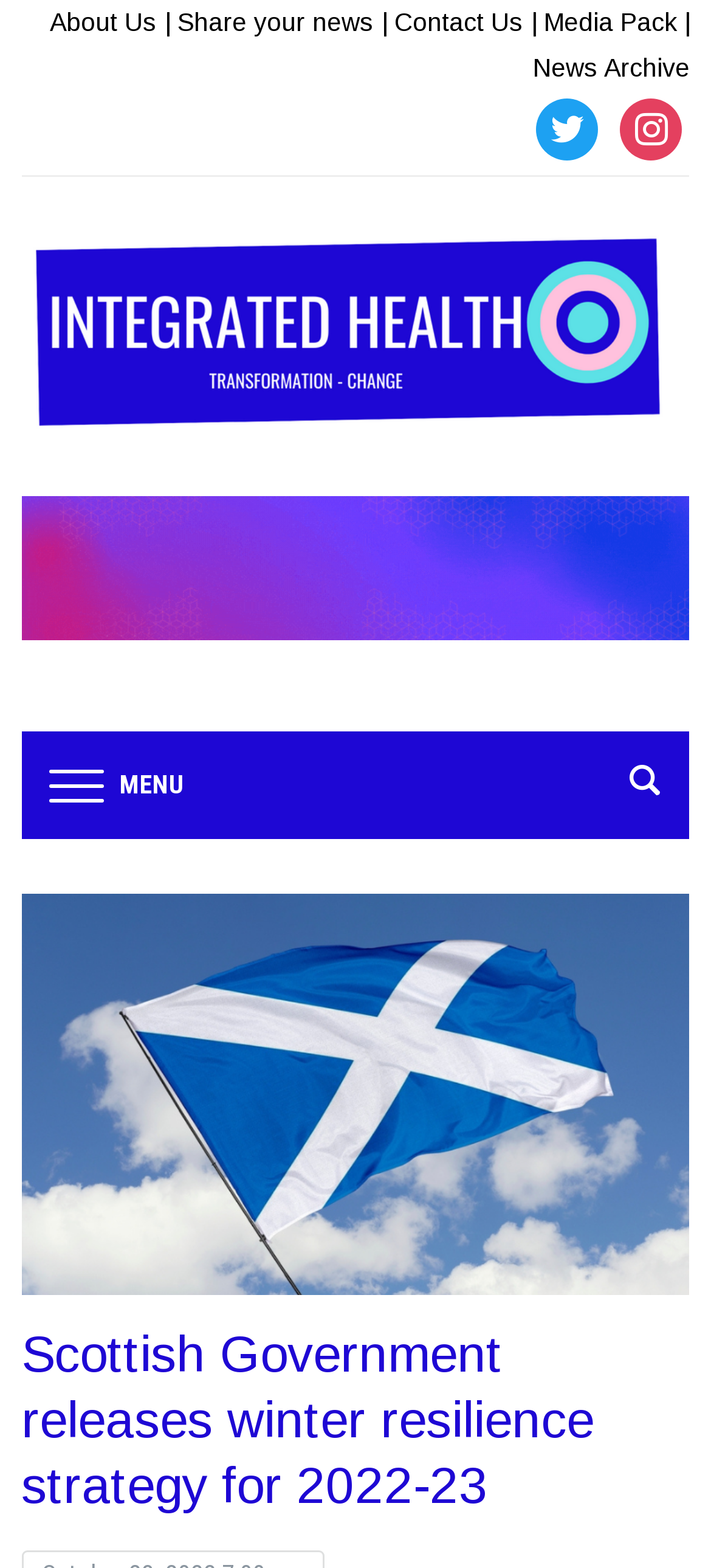Locate the headline of the webpage and generate its content.

Scottish Government releases winter resilience strategy for 2022-23